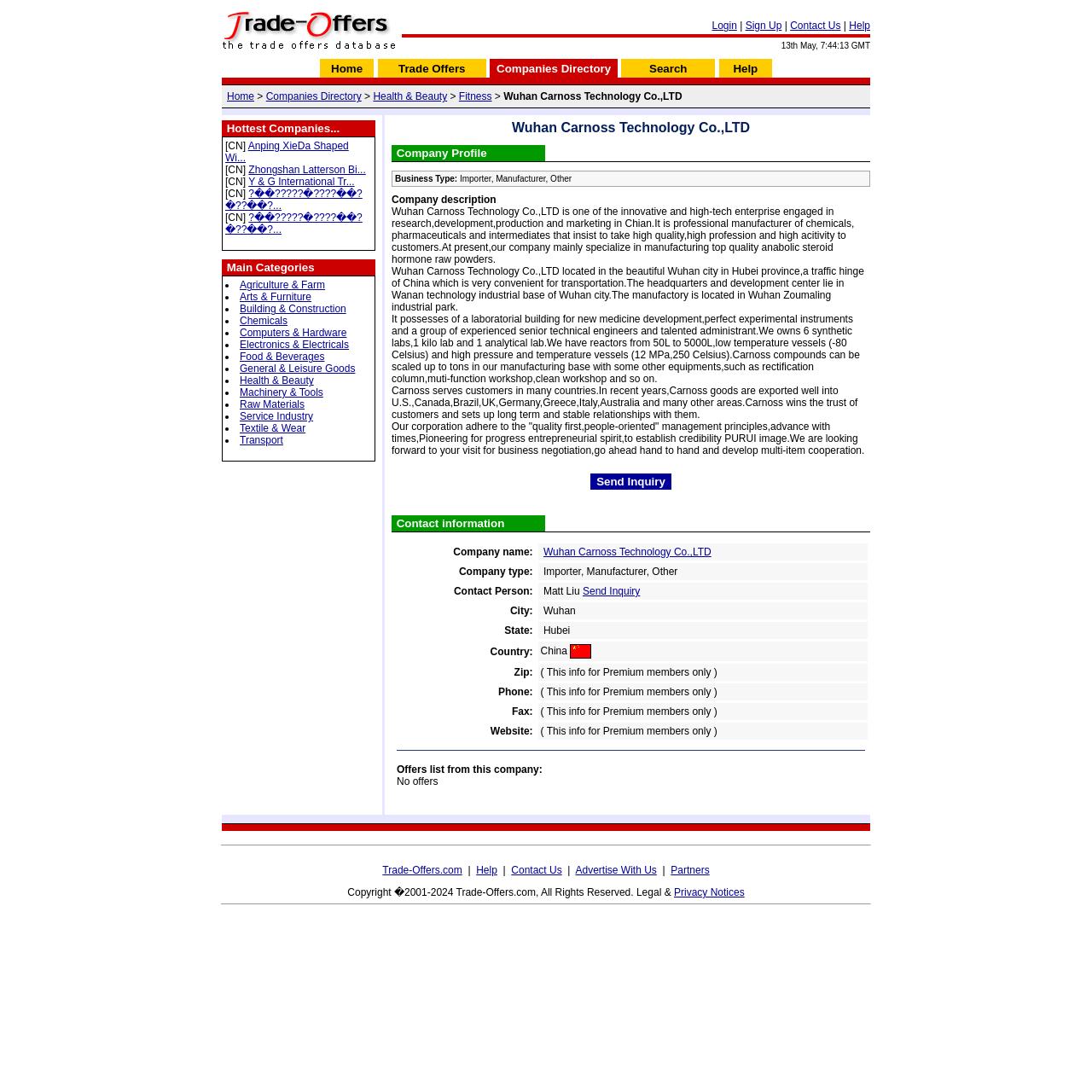Refer to the screenshot and answer the following question in detail:
How many links are there in the top navigation bar?

The top navigation bar has 6 links, including 'Home', 'Trade Offers', 'Companies Directory', 'Search', 'Help', and 'Login | Sign Up | Contact Us'.